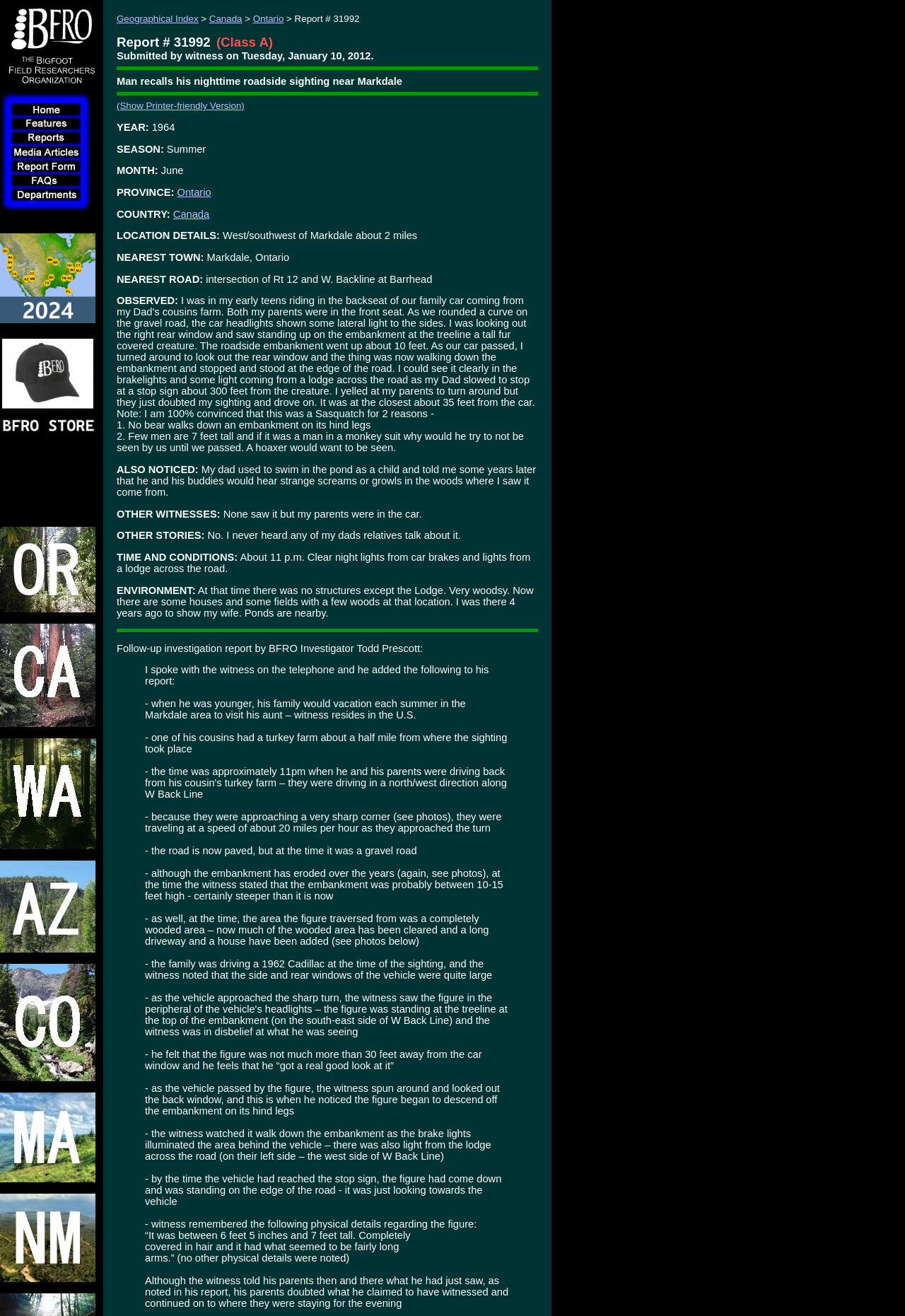Give a concise answer using only one word or phrase for this question:
How many images are there in the table below the top navigation bar?

14